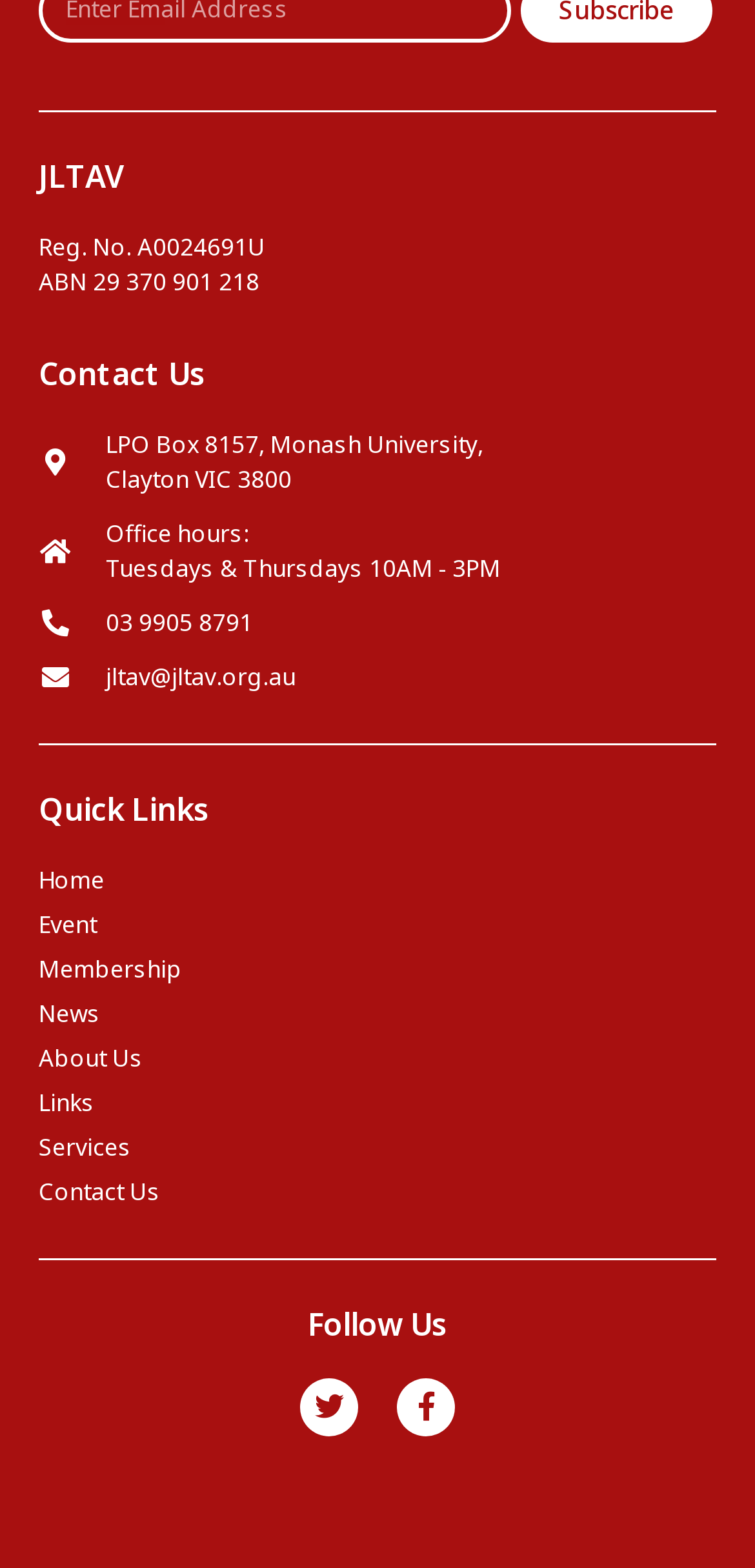Find the bounding box coordinates corresponding to the UI element with the description: "jltav@jltav.org.au". The coordinates should be formatted as [left, top, right, bottom], with values as floats between 0 and 1.

[0.051, 0.42, 0.949, 0.443]